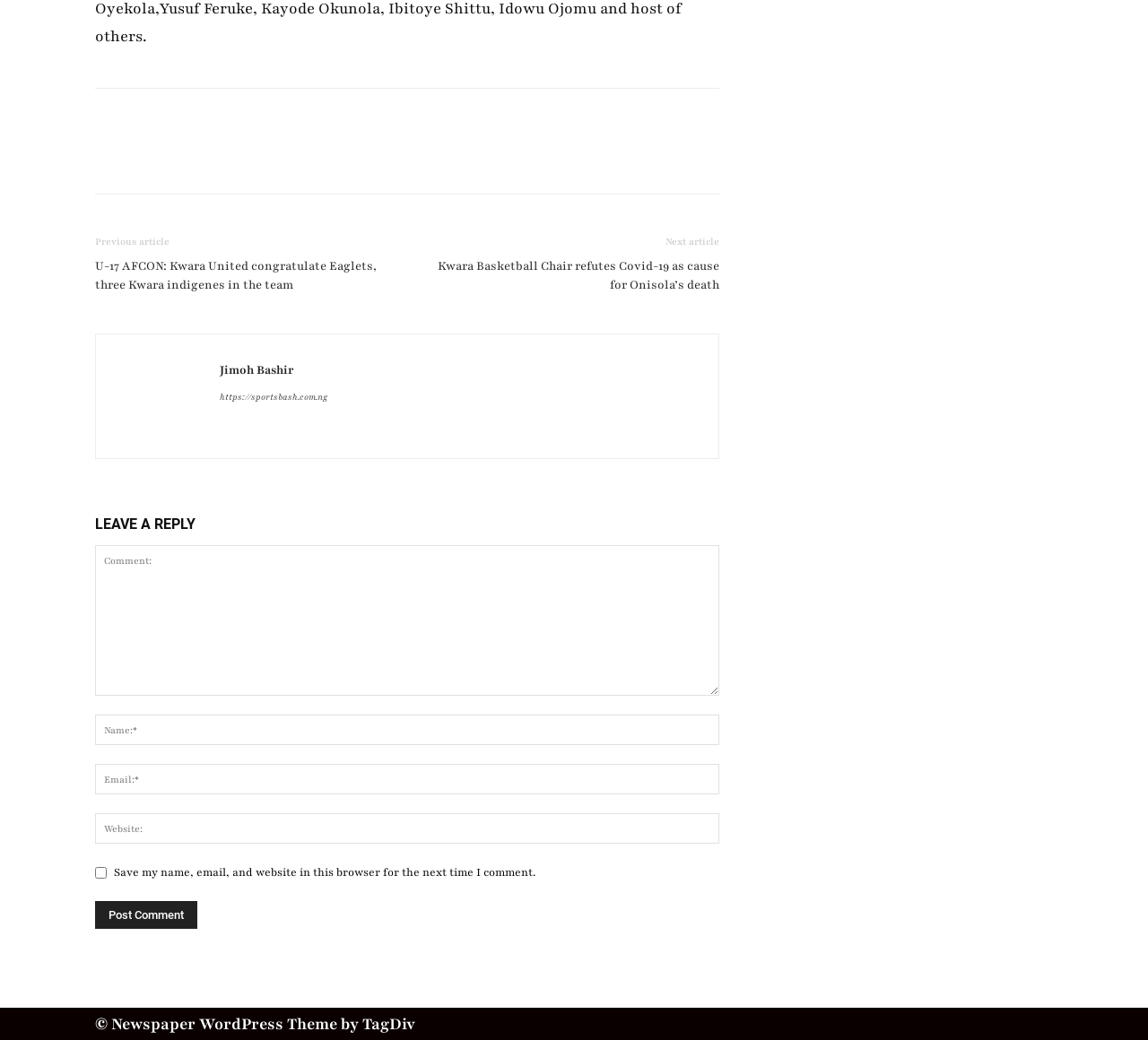What is the button 'Post Comment' used for?
Kindly offer a detailed explanation using the data available in the image.

The button 'Post Comment' is used to submit the user's comment, along with their name, email, and website, to be posted on the article.